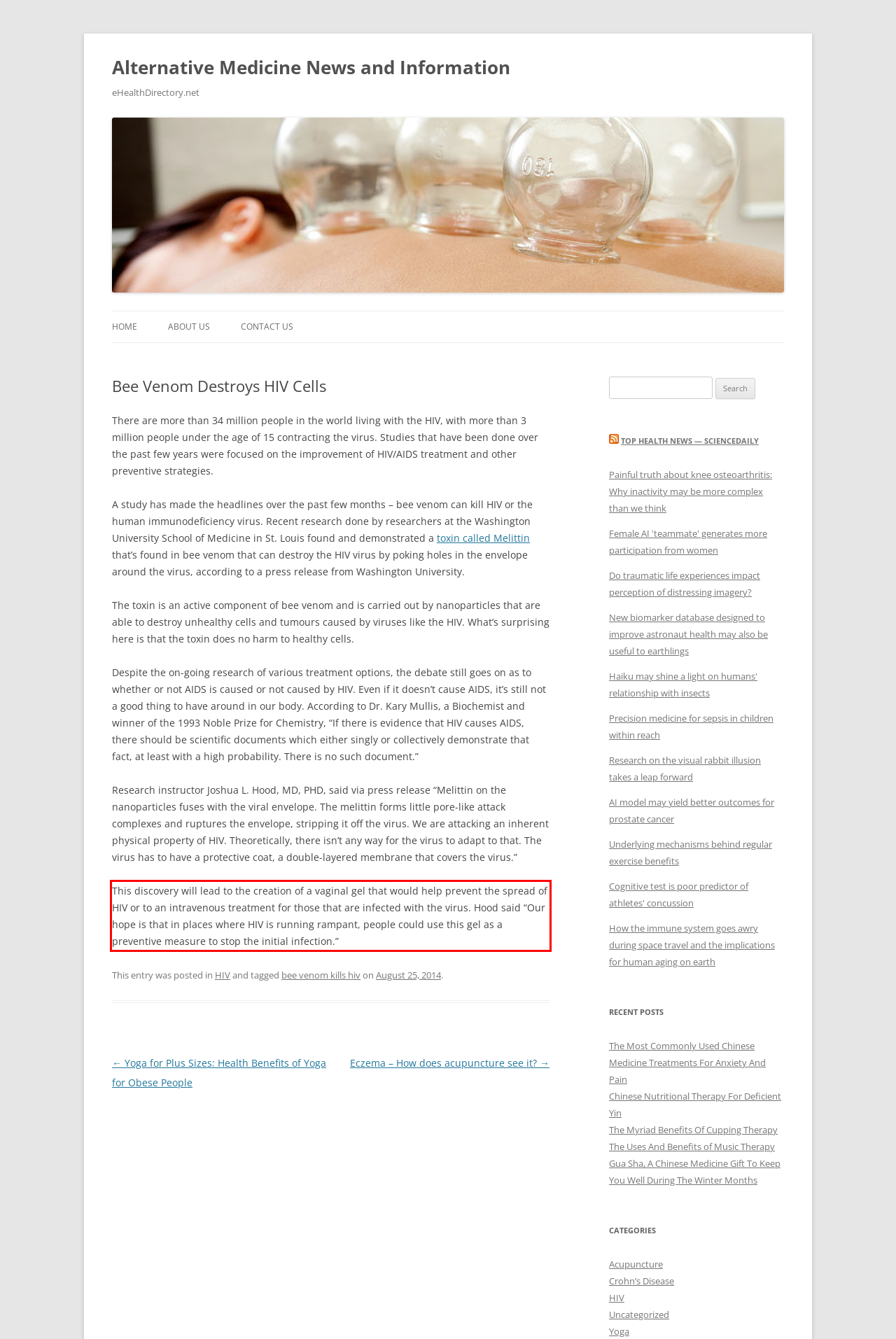Using OCR, extract the text content found within the red bounding box in the given webpage screenshot.

This discovery will lead to the creation of a vaginal gel that would help prevent the spread of HIV or to an intravenous treatment for those that are infected with the virus. Hood said “Our hope is that in places where HIV is running rampant, people could use this gel as a preventive measure to stop the initial infection.”